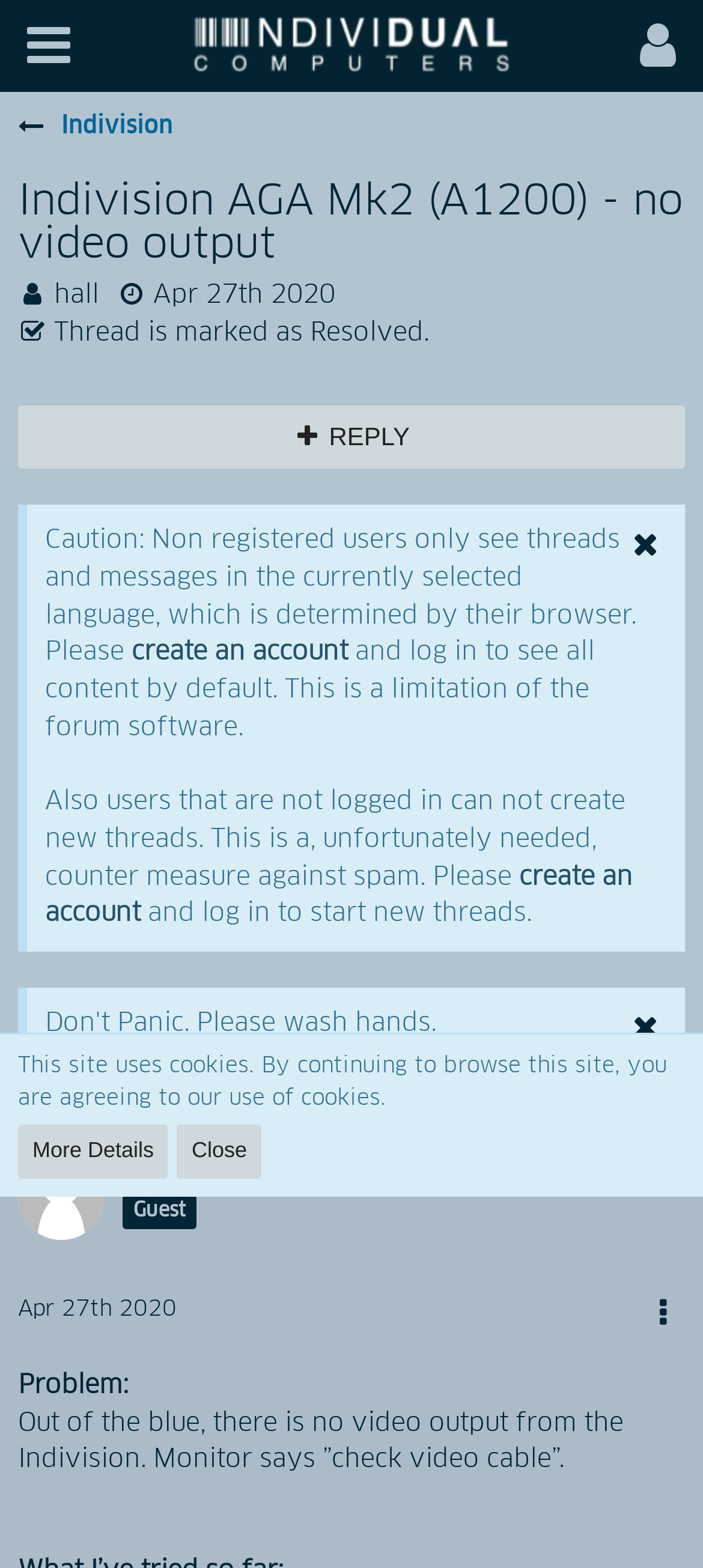Identify the bounding box coordinates of the clickable region to carry out the given instruction: "Click the 'Indivision' link".

[0.062, 0.063, 0.974, 0.099]